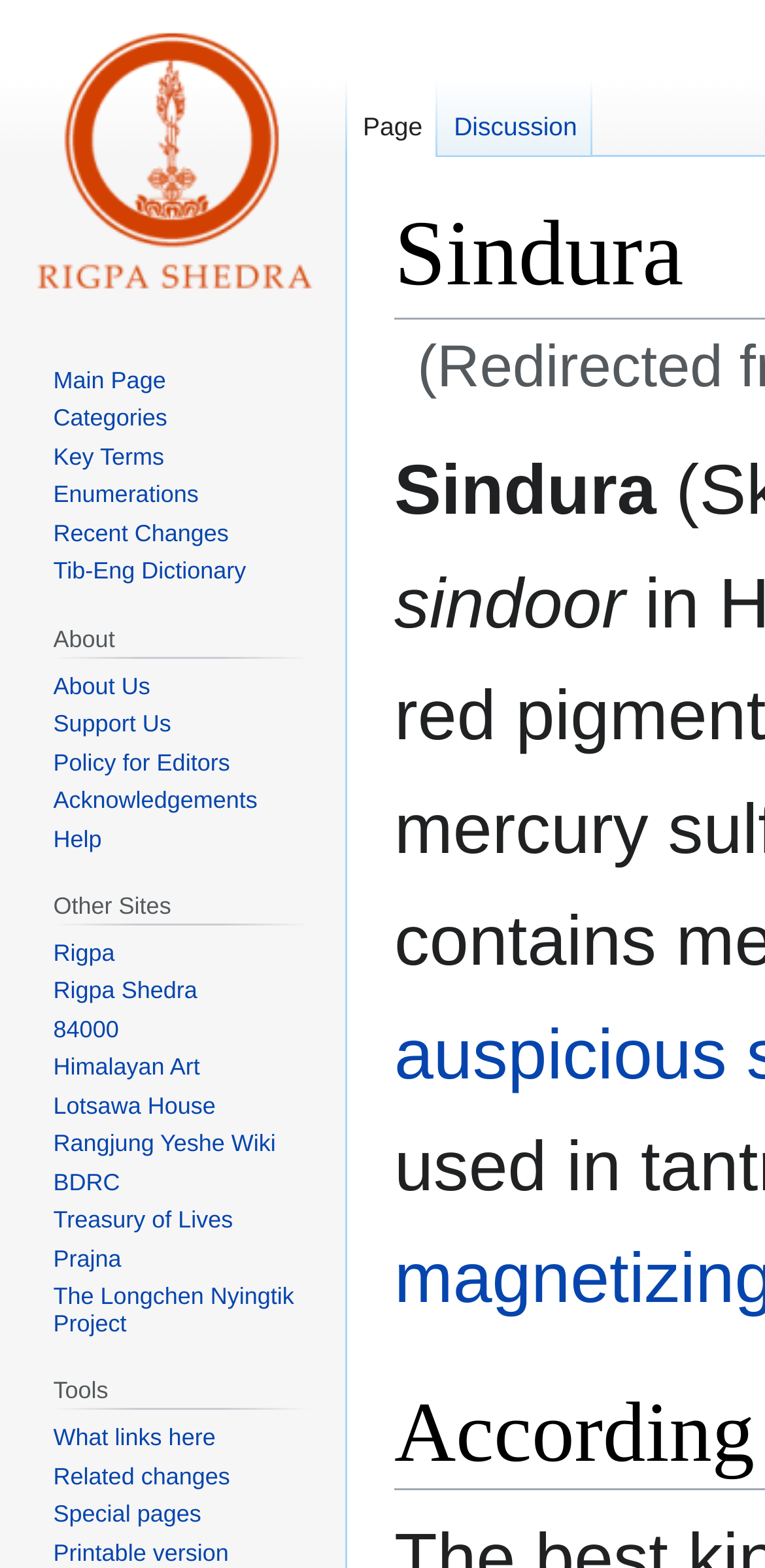Detail the various sections and features of the webpage.

The webpage is titled "Sindura - Rigpa Wiki" and has a navigation menu at the top with three main sections: "Namespaces", "Navigation", and "About". 

Below the navigation menu, there are two links, "Jump to navigation" and "Jump to search", positioned side by side. 

The main content area has a heading "Sindura" followed by a subheading "sindoor". 

On the left side of the page, there is a navigation menu with several links, including "Main Page", "Categories", "Key Terms", "Enumerations", "Recent Changes", and "Tib-Eng Dictionary". 

Below this menu, there is another navigation menu titled "About" with links to "About Us", "Support Us", "Policy for Editors", "Acknowledgements", and "Help". 

Further down, there is a third navigation menu titled "Other Sites" with links to various websites, including "Rigpa", "Rigpa Shedra", "84000", and several others. 

At the bottom of the page, there is a section titled "Tools" with links to "What links here", "Related changes", "Special pages", and "Printable version".